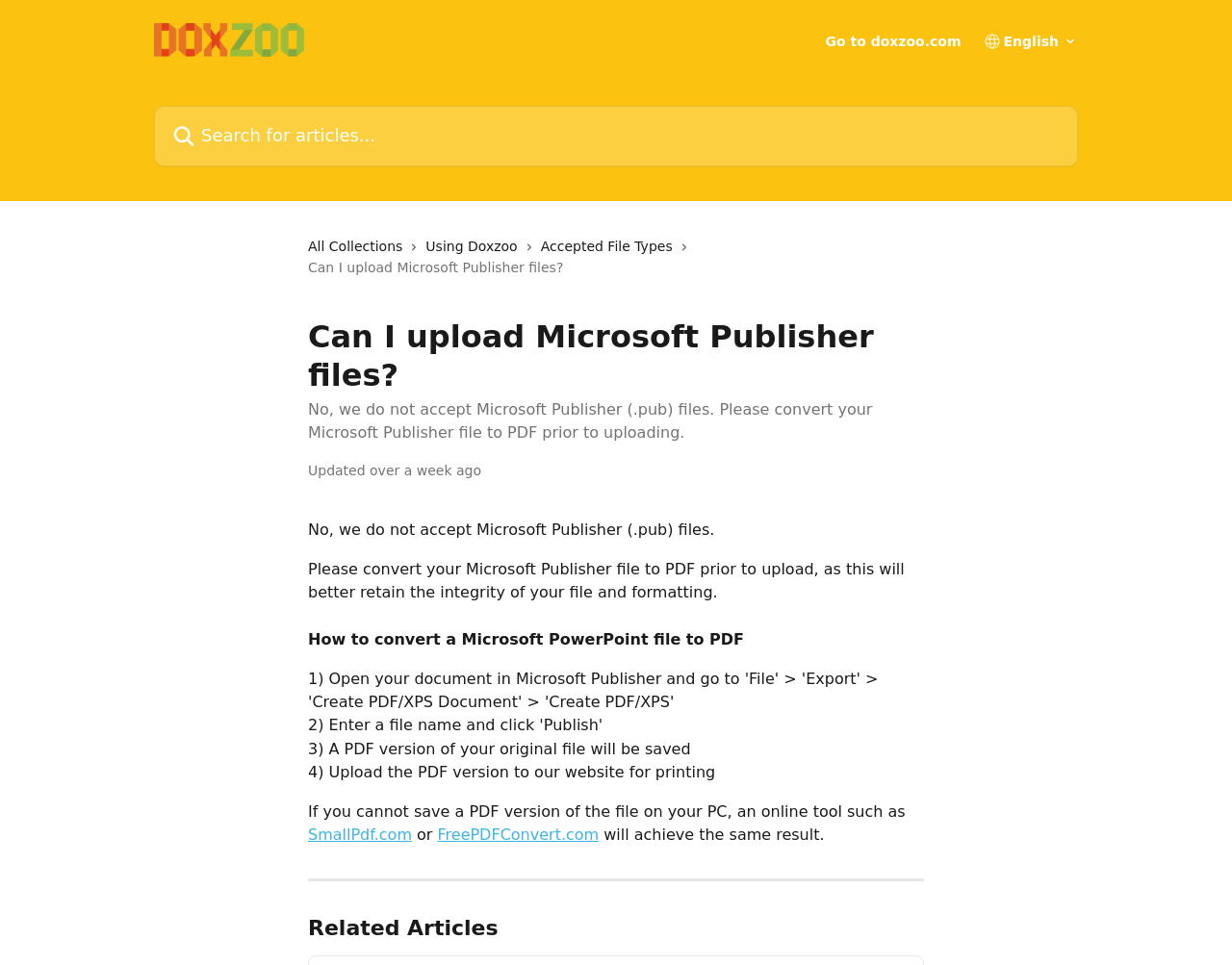Extract the bounding box coordinates of the UI element described by: "Using Doxzoo". The coordinates should include four float numbers ranging from 0 to 1, e.g., [left, top, right, bottom].

[0.346, 0.244, 0.426, 0.266]